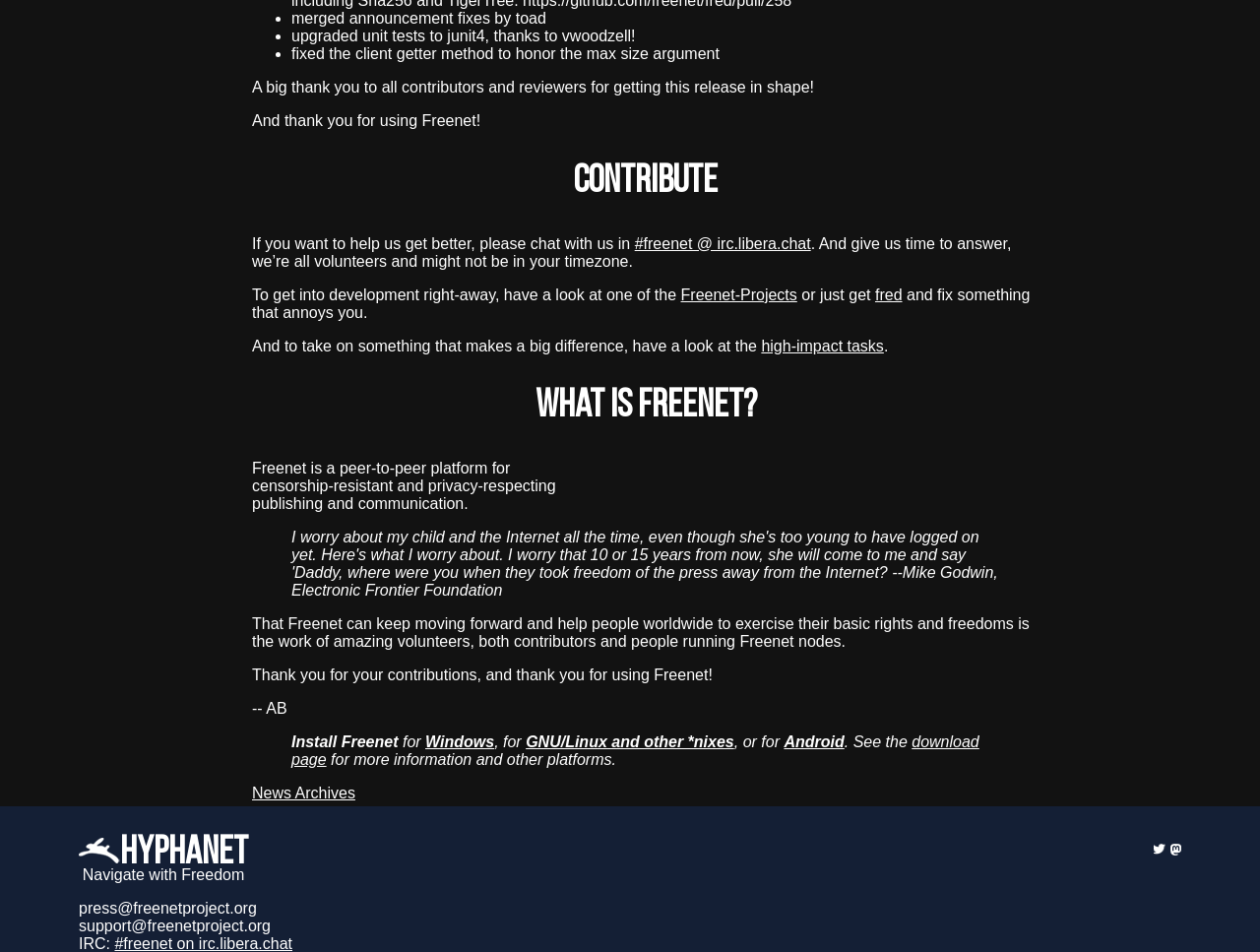Review the image closely and give a comprehensive answer to the question: How can I get in touch with Freenet?

The webpage provides several ways to get in touch with Freenet, including IRC.libera.chat, email addresses, and social media platforms like Twitter and Mastodon.